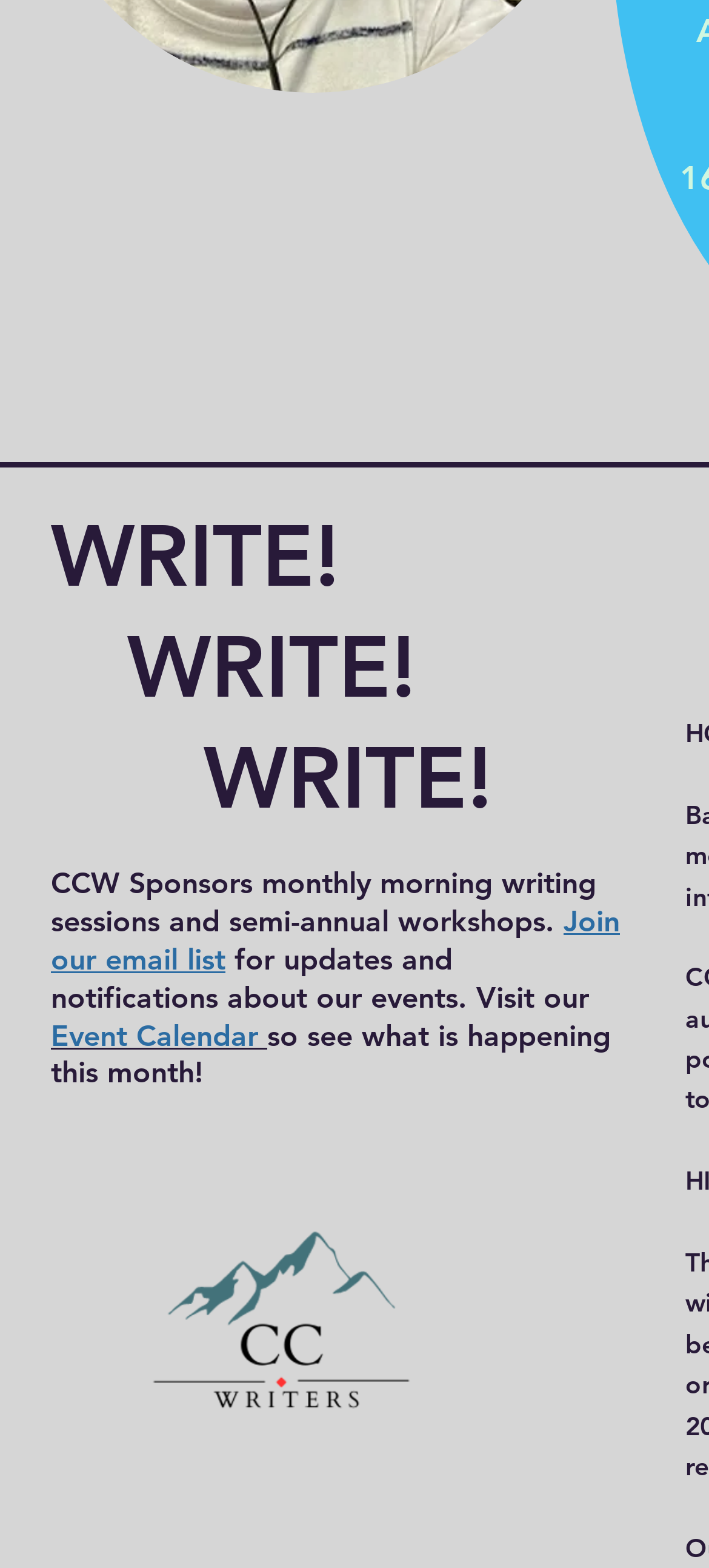Respond with a single word or phrase for the following question: 
Where can I find the schedule of CCW events?

Event Calendar